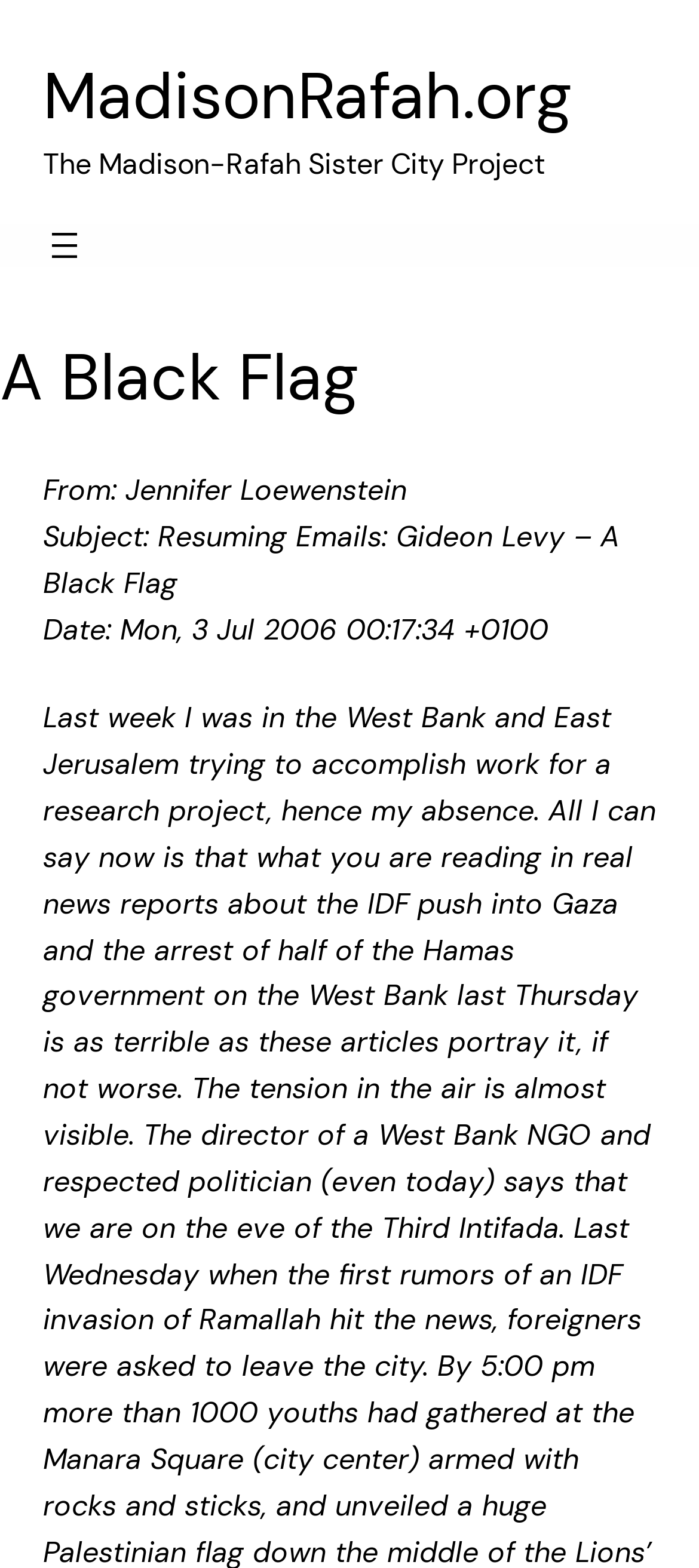Determine the bounding box for the described UI element: "aria-label="Open menu"".

[0.062, 0.143, 0.123, 0.17]